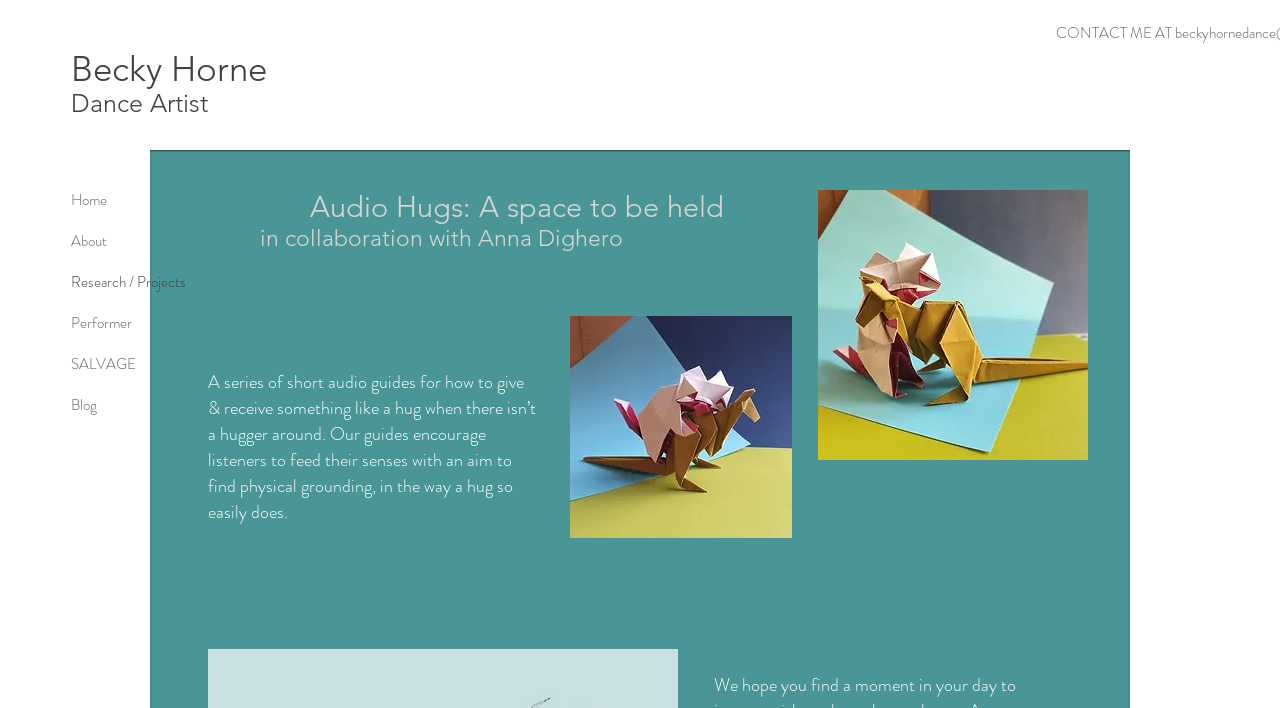Answer the following inquiry with a single word or phrase:
How many images are on the webpage?

2